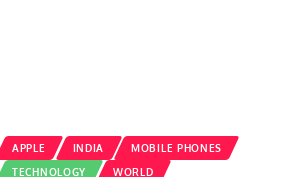Outline with detail what the image portrays.

This image showcases the launch event for the iPhone 13 Pro, capturing the excitement surrounding Apple's latest addition to its smartphone lineup. The design features several prominent tags, including "APPLE," "INDIA," "MOBILE PHONES," "TECHNOLOGY," and "WORLD," indicating the event's significance in the tech industry and its global impact. The vibrant colors and modern styling reflect the innovative spirit of Apple's products. This launch marks a key moment for consumers and tech enthusiasts alike, as it introduces advanced features and specifications that enhance user experience and performance in the smartphone market.